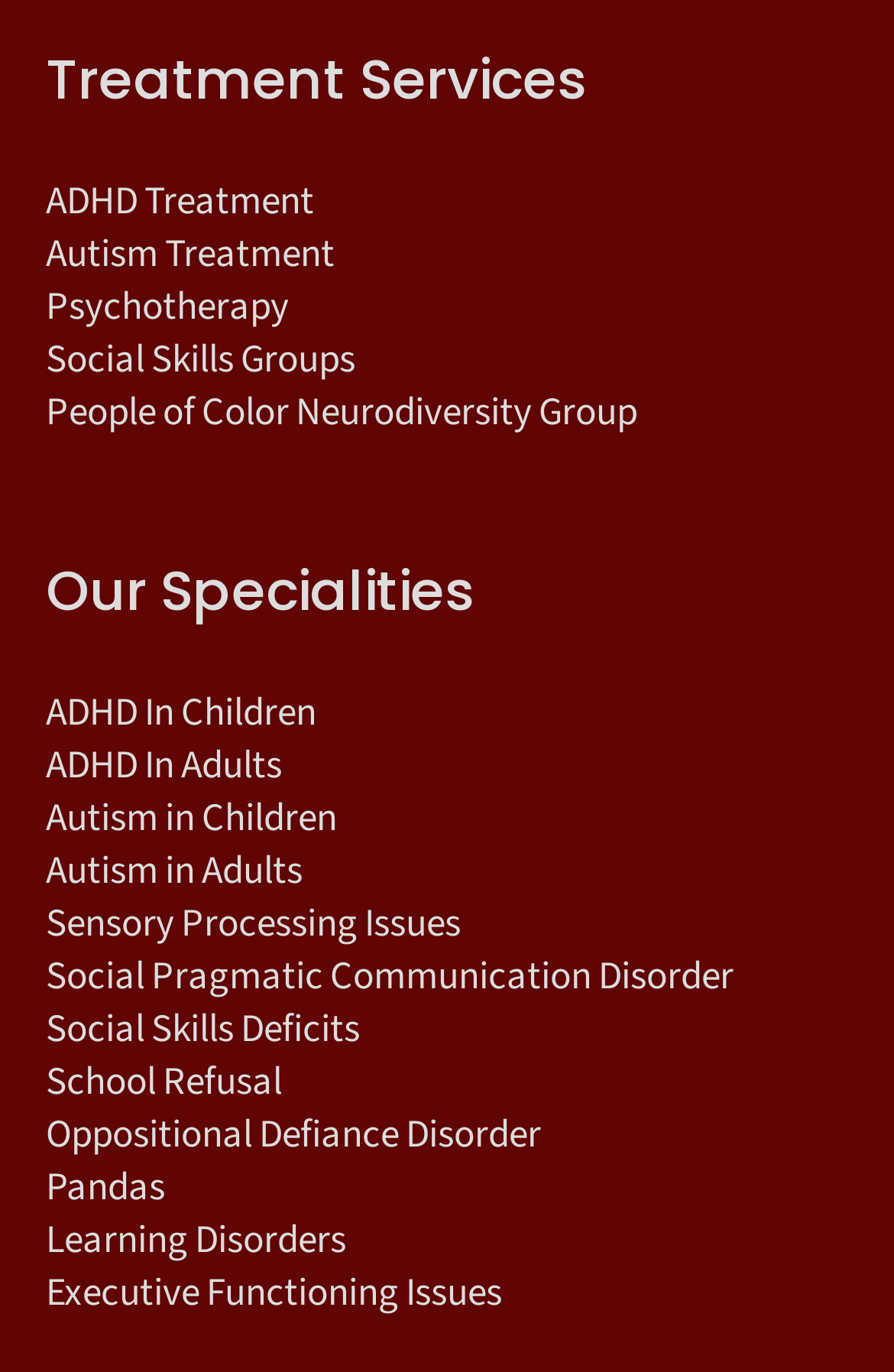Provide a brief response to the question below using a single word or phrase: 
What is the age range for 'ADHD In Children' treatment?

Children